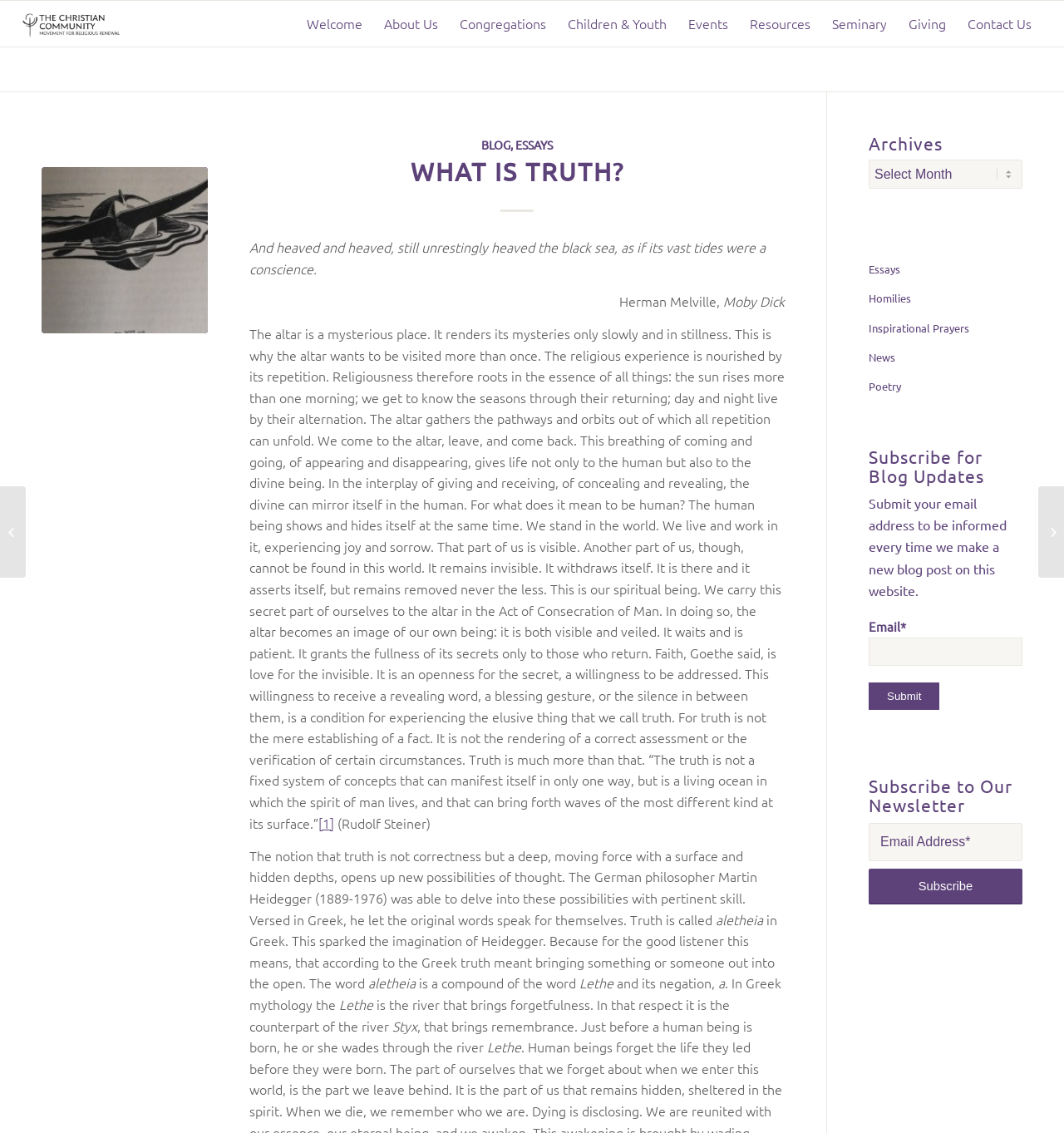How many links are there in the main navigation menu?
From the image, respond using a single word or phrase.

9